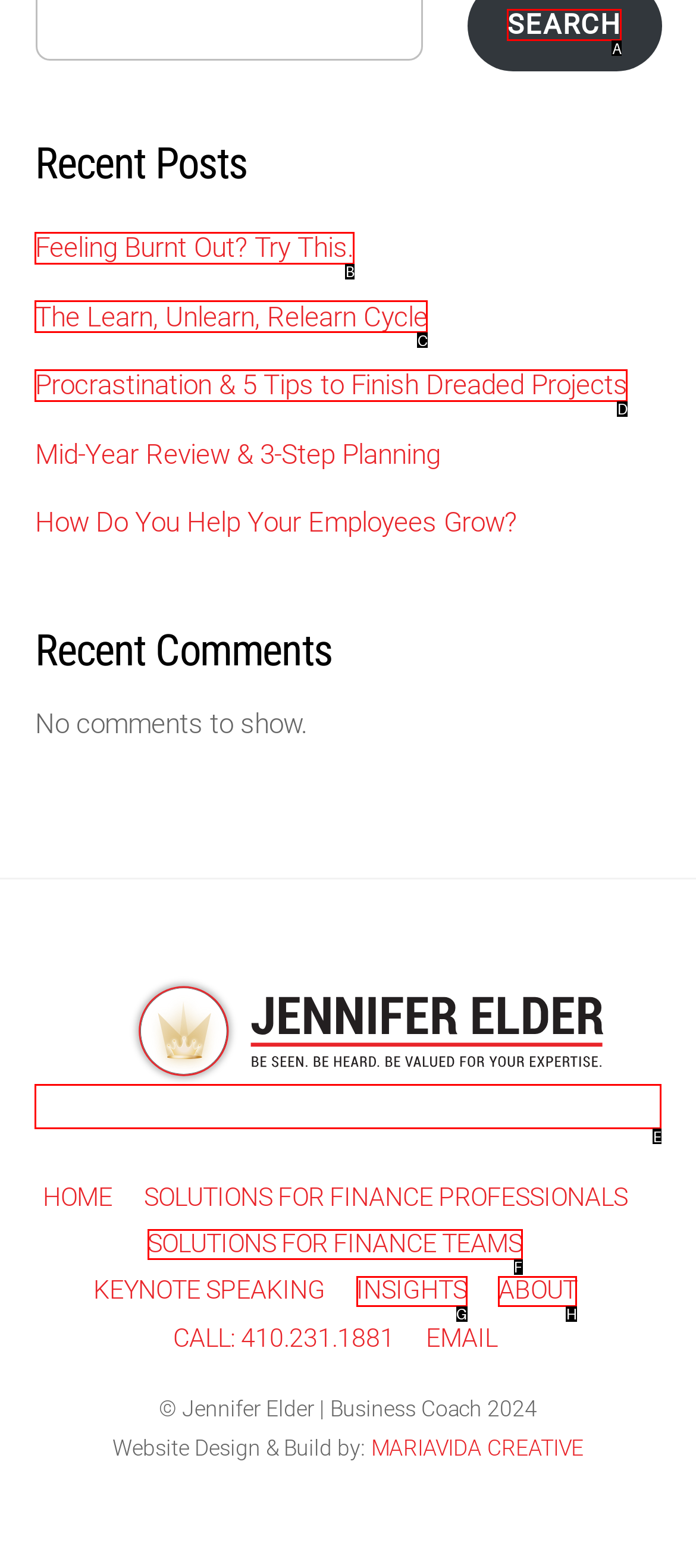For the given instruction: search, determine which boxed UI element should be clicked. Answer with the letter of the corresponding option directly.

A